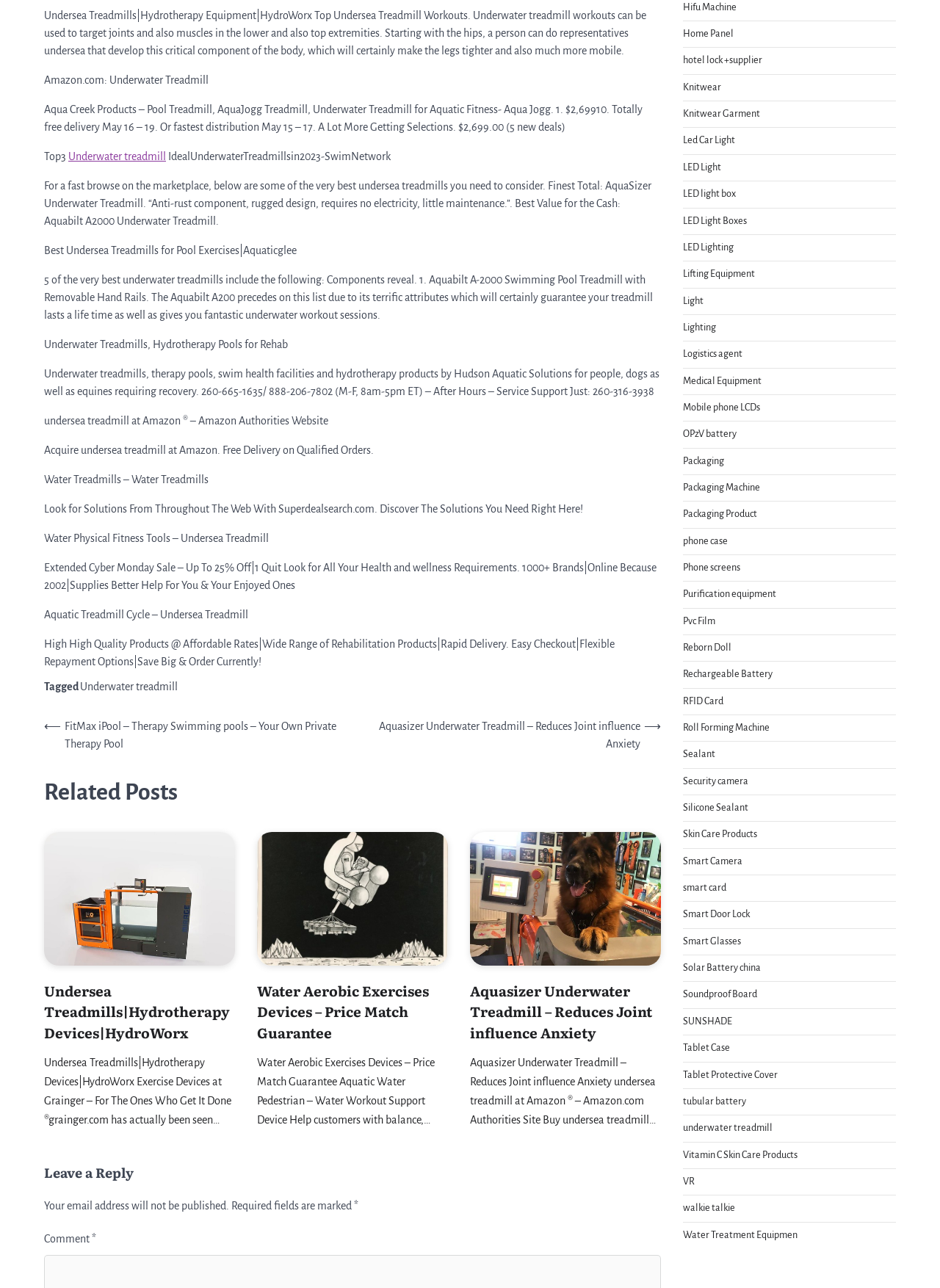Determine the bounding box coordinates for the UI element described. Format the coordinates as (top-left x, top-left y, bottom-right x, bottom-right y) and ensure all values are between 0 and 1. Element description: walkie talkie

[0.727, 0.934, 0.782, 0.942]